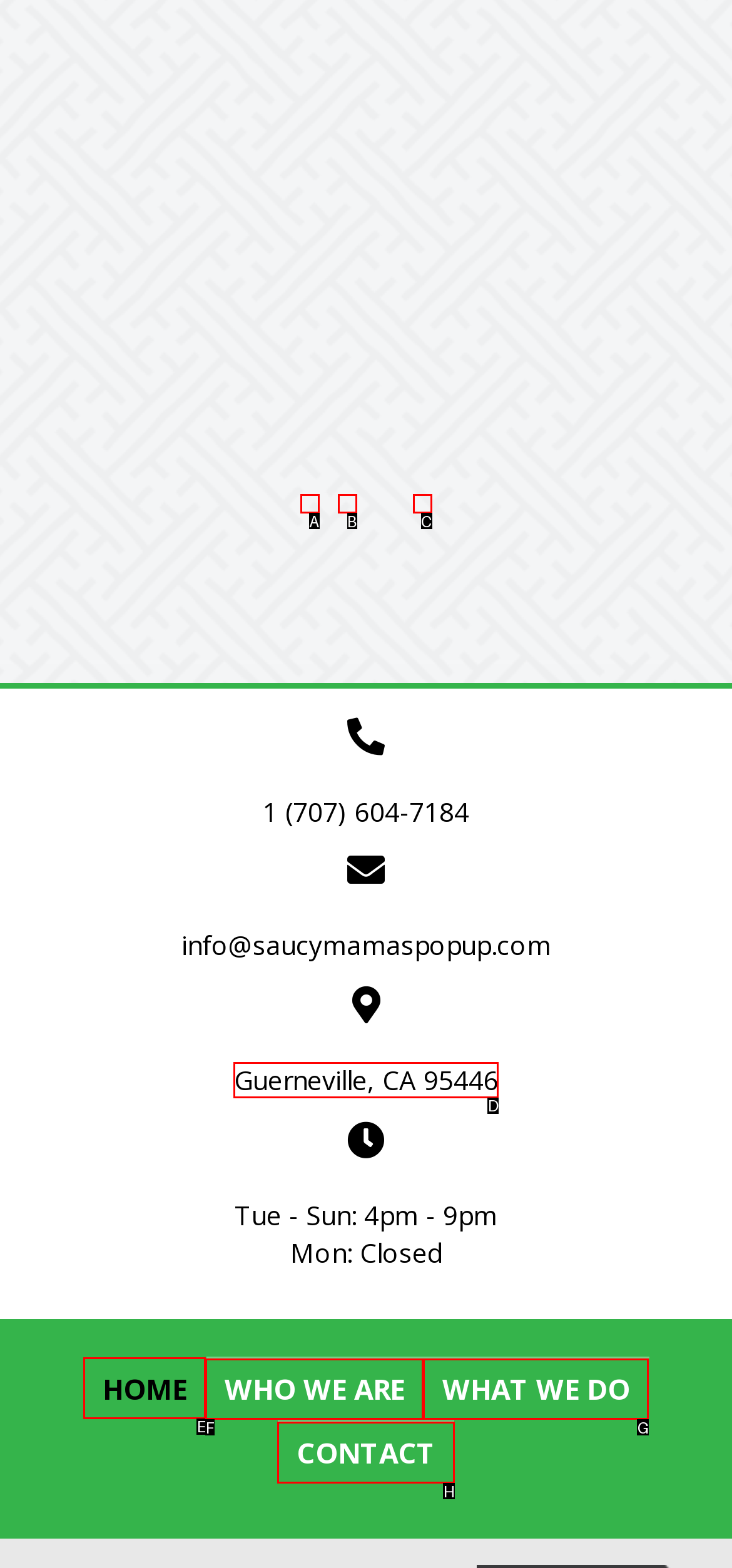Look at the highlighted elements in the screenshot and tell me which letter corresponds to the task: Go to the 'CONTACT' page.

H